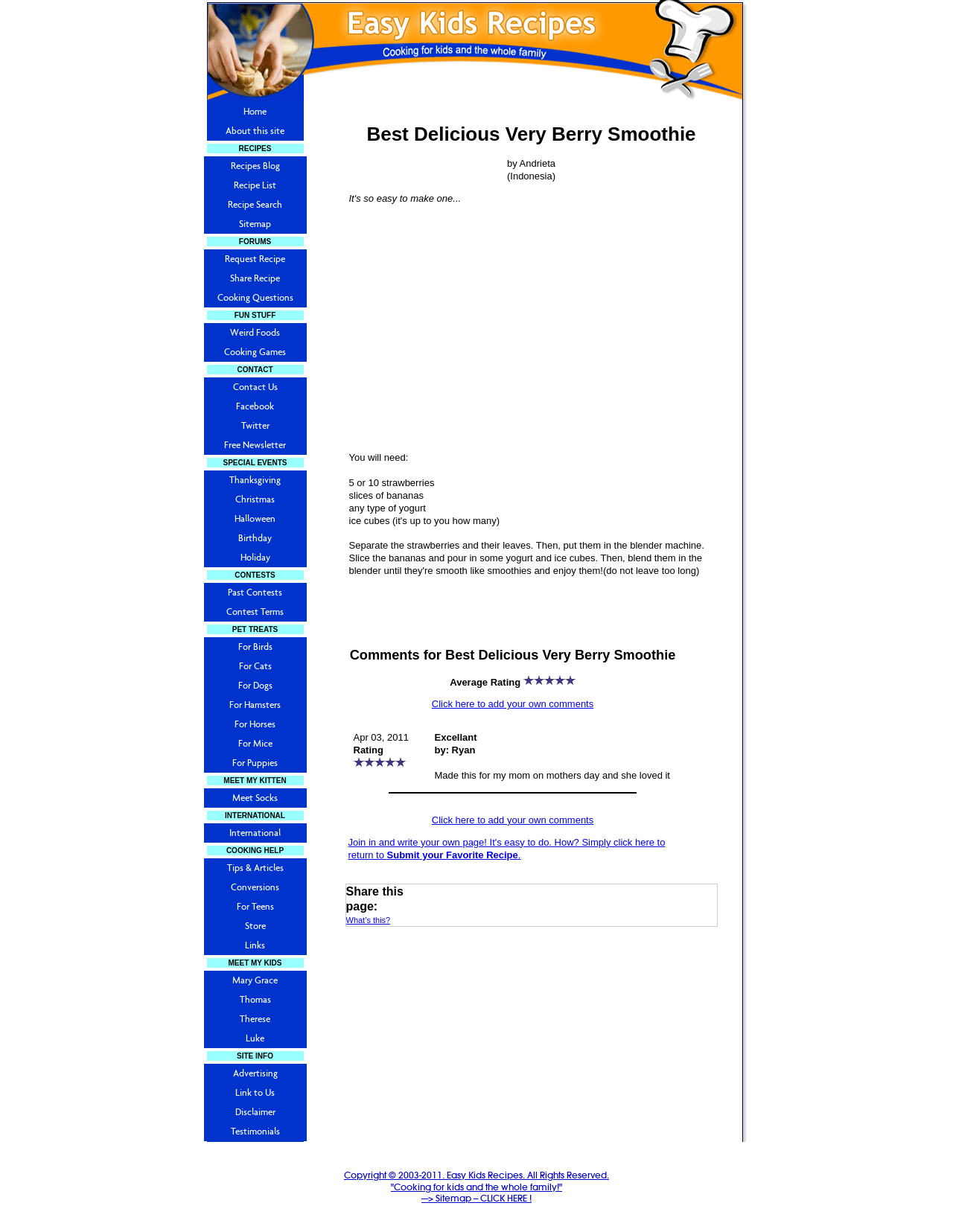Pinpoint the bounding box coordinates of the clickable area necessary to execute the following instruction: "Click the 'Click here to add your own comments' link". The coordinates should be given as four float numbers between 0 and 1, namely [left, top, right, bottom].

[0.453, 0.567, 0.623, 0.576]